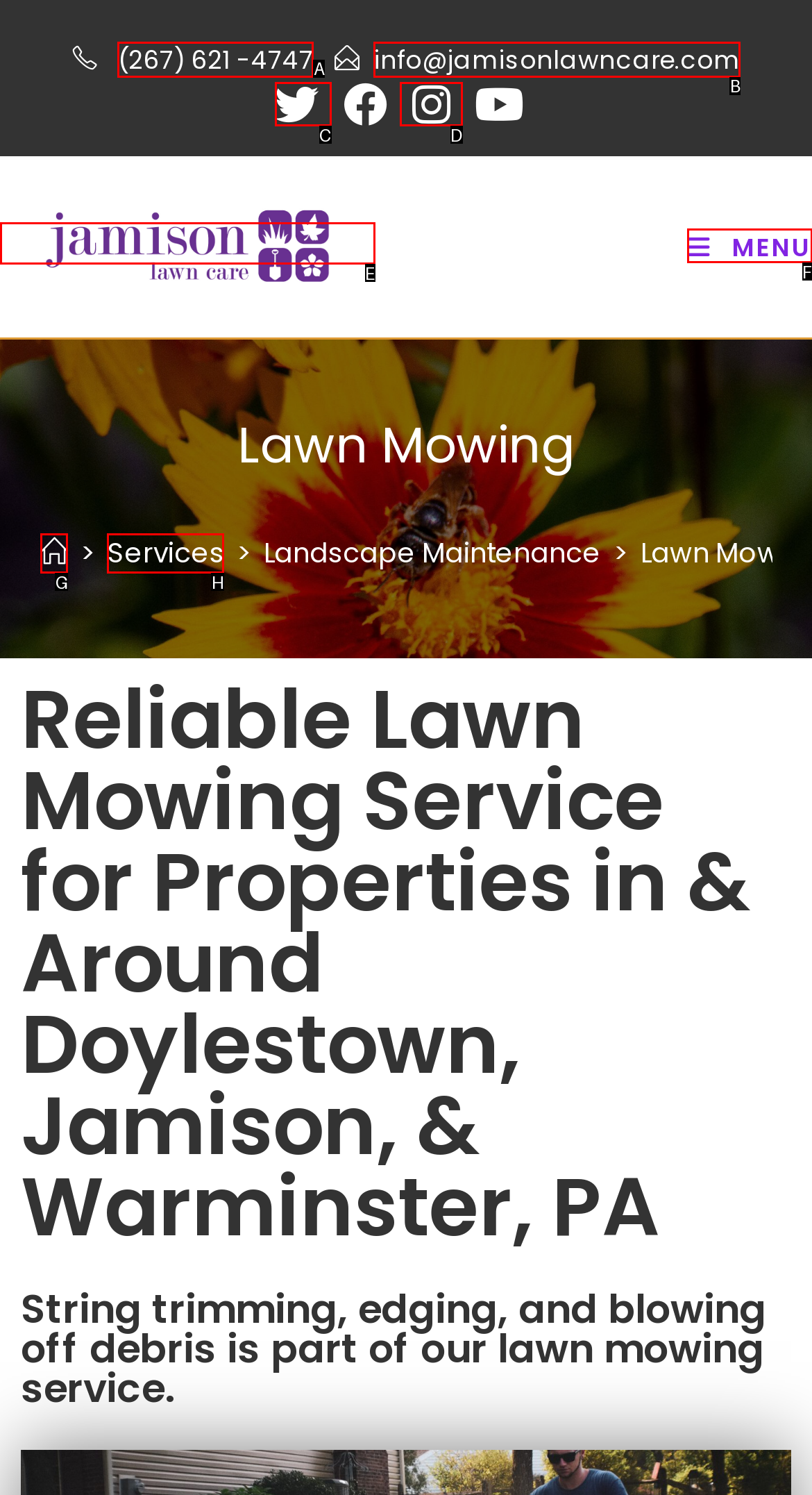To perform the task "Visit Sheraton Huizhou Beach Resort website", which UI element's letter should you select? Provide the letter directly.

None